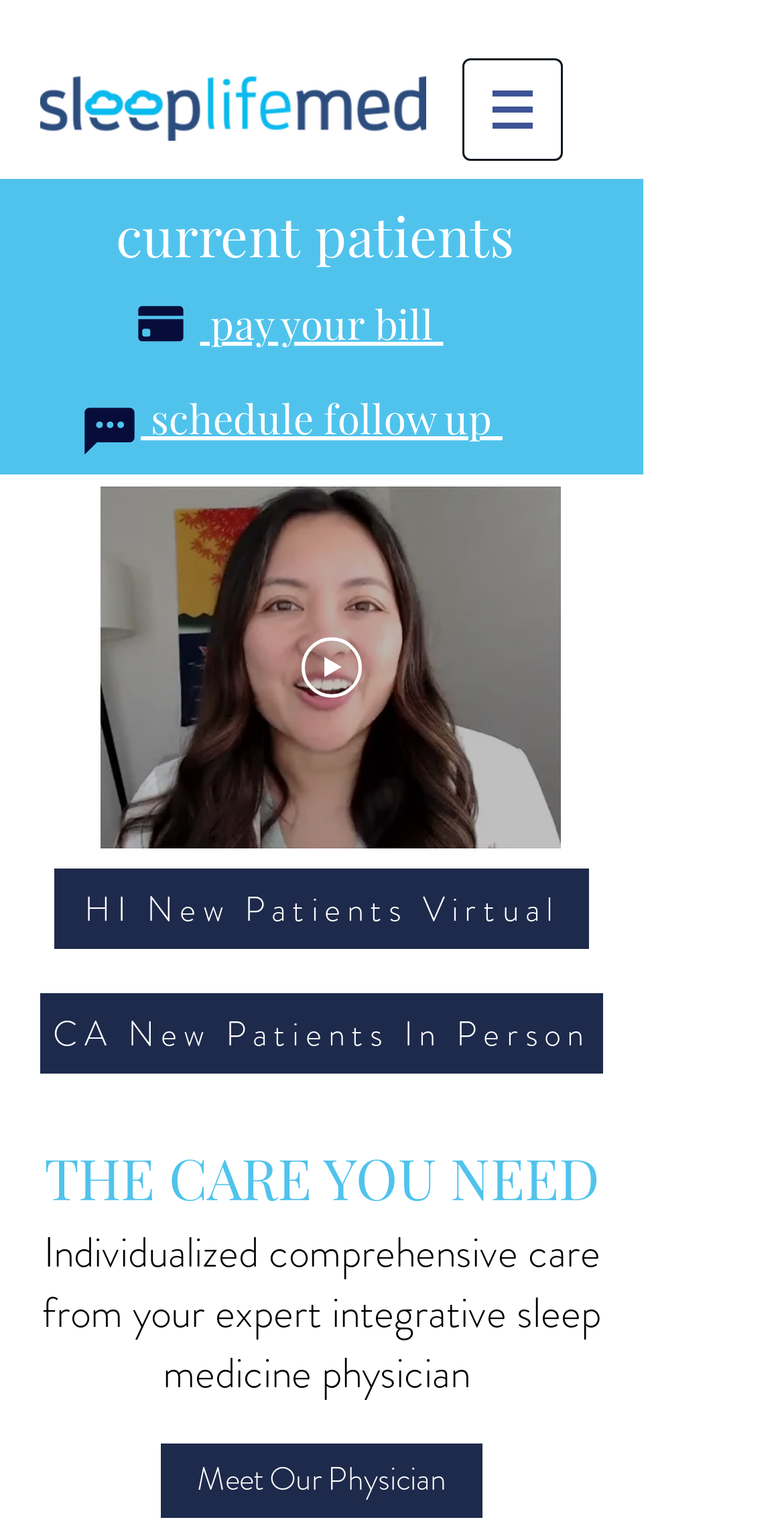Kindly respond to the following question with a single word or a brief phrase: 
How many links are available for new patients?

2